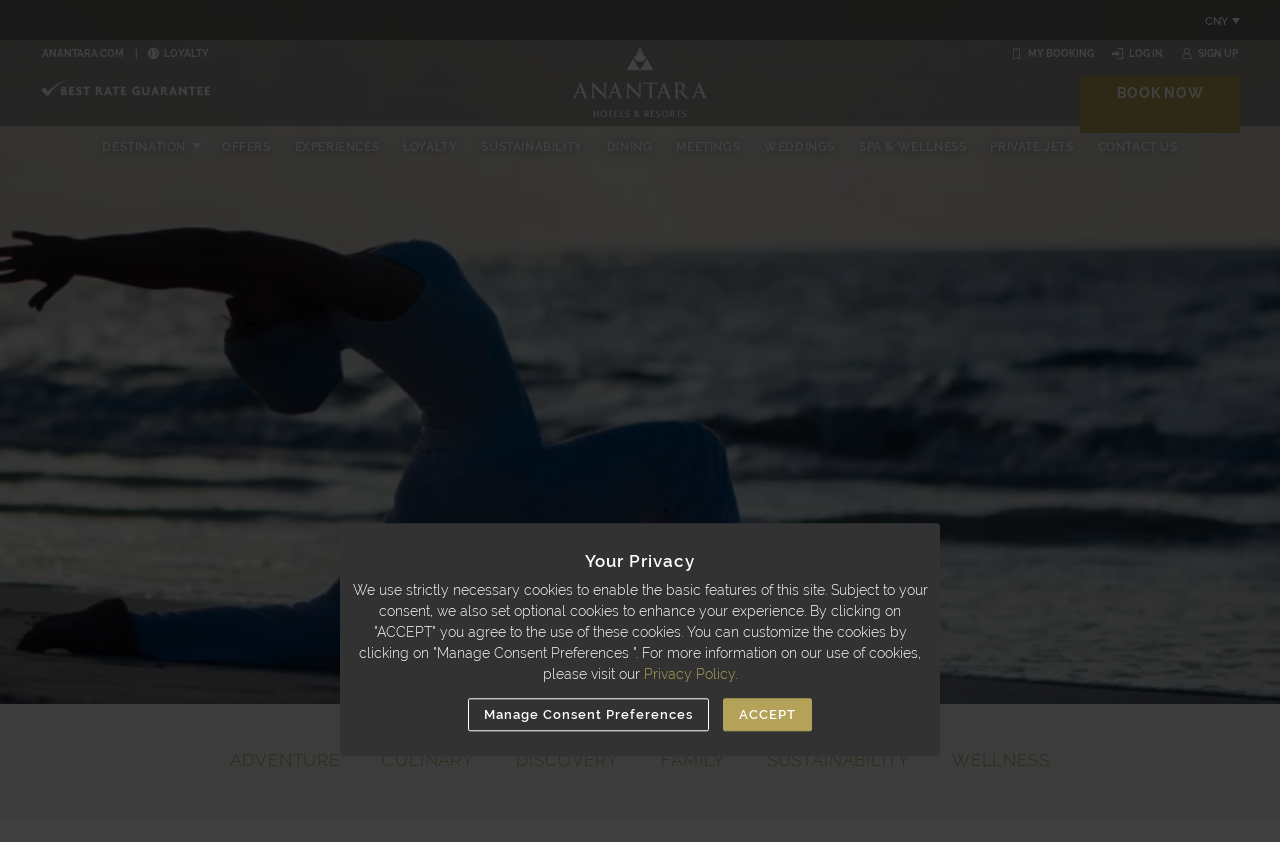Construct a comprehensive description capturing every detail on the webpage.

This webpage is about Anantara, a luxury hotel and resort brand, with a focus on pampering in Salalah. At the top left corner, there is a navigation menu with links to the brand's website, loyalty program, and booking options. On the top right corner, there are links to log in, sign up, and access booking reservations.

Below the navigation menu, there is a primary navigation section with links to various categories, including destinations, offers, experiences, loyalty, sustainability, dining, meetings, weddings, spa and wellness, private jets, and contact us.

On the left side of the page, there is a section with links to more specific categories, such as adventure, culinary, discovery, family, sustainability, and wellness.

In the middle of the page, there is a notice about privacy, stating that the website uses necessary and optional cookies to enhance the user's experience. There is a link to manage consent preferences and a link to the privacy policy.

There are no images on the page, but there are several links and text elements that provide information about the brand and its services.